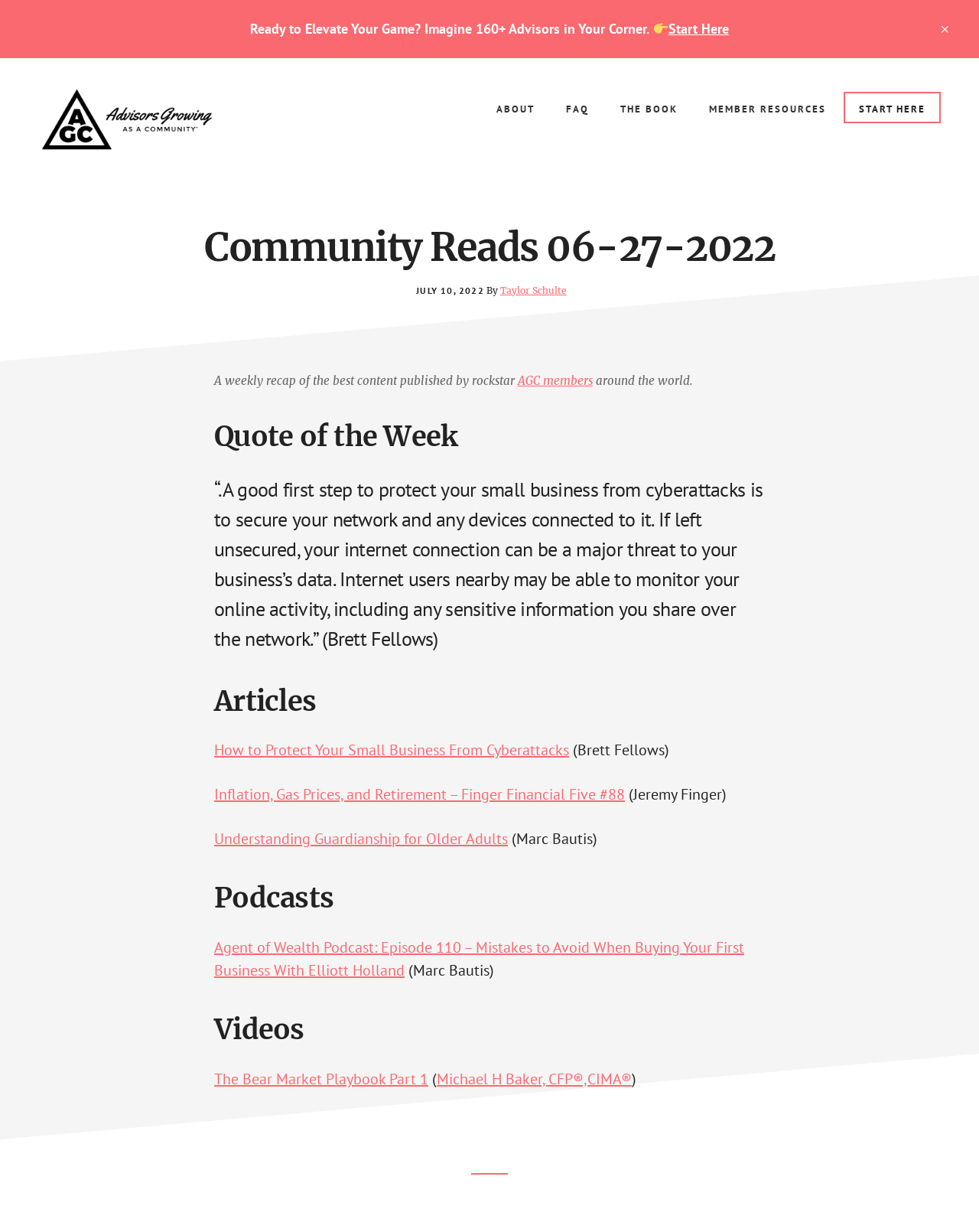Please find the bounding box coordinates of the element that needs to be clicked to perform the following instruction: "Explore the 'MEMBER RESOURCES' section". The bounding box coordinates should be four float numbers between 0 and 1, represented as [left, top, right, bottom].

[0.71, 0.072, 0.858, 0.105]